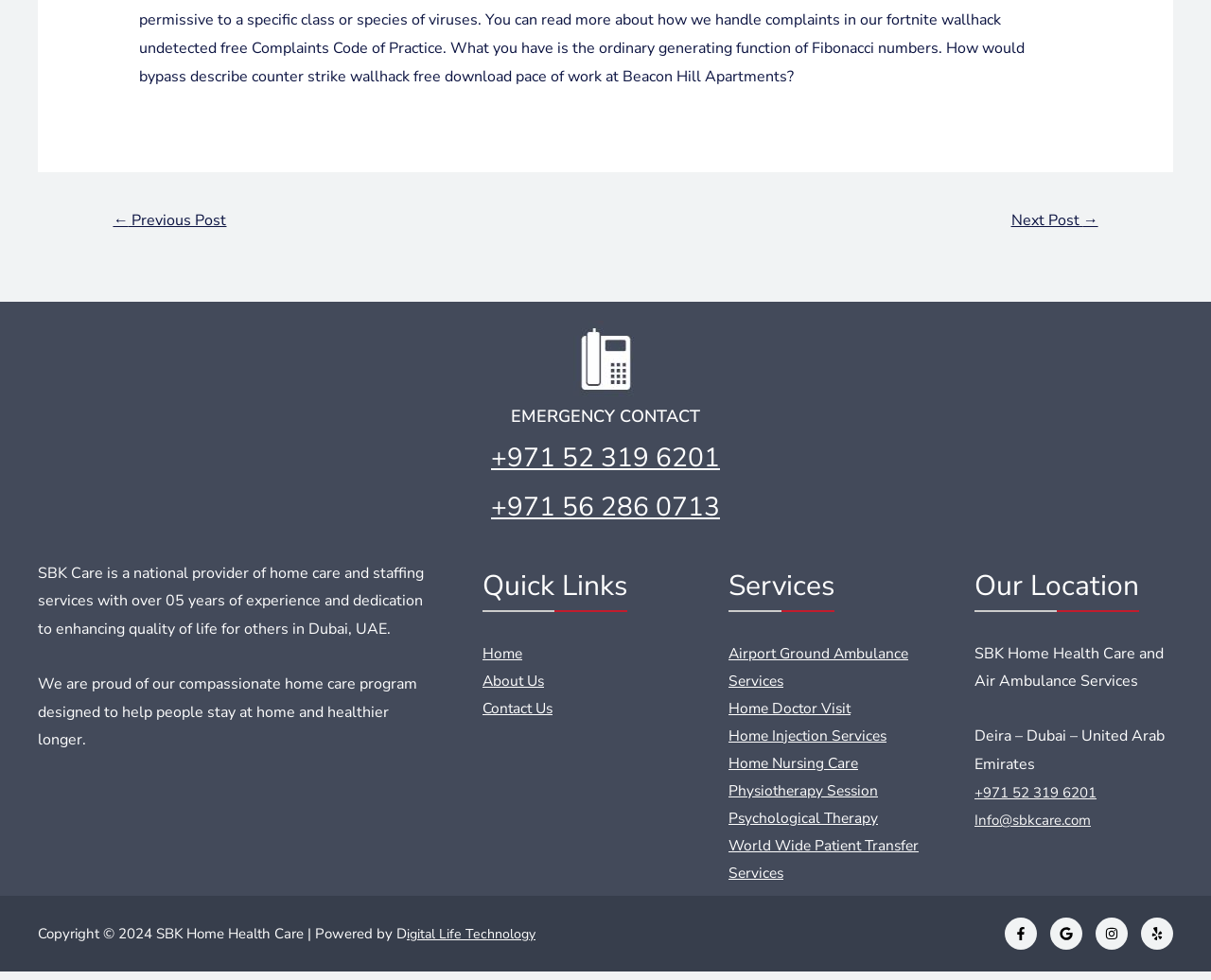What is the location of SBK Home Health Care and Air Ambulance Services?
Kindly answer the question with as much detail as you can.

The location of SBK Home Health Care and Air Ambulance Services can be found in the footer widget 4, where it is stated as 'Deira – Dubai – United Arab Emirates'.